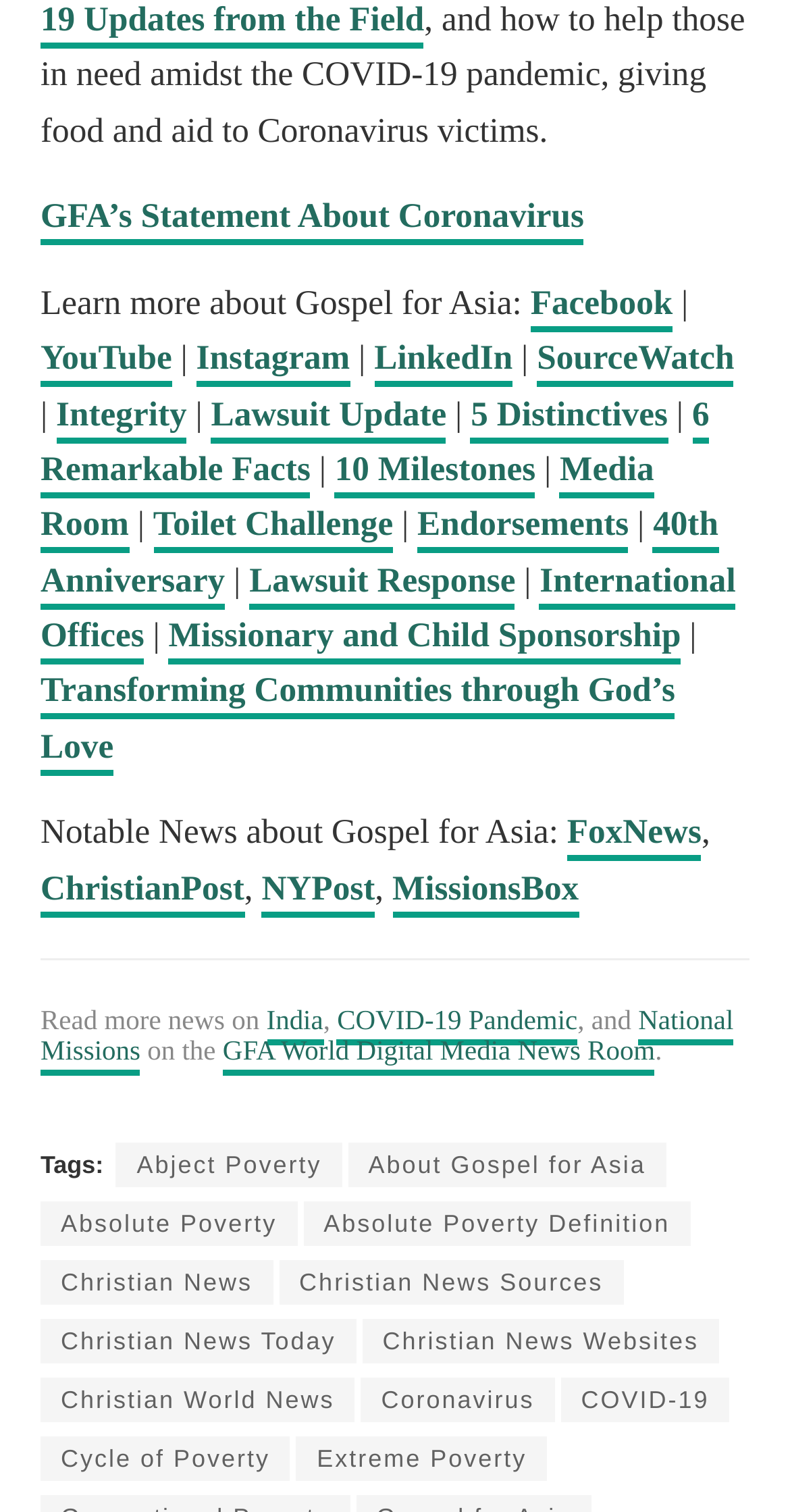How many distinct categories of news are listed on the webpage?
Using the image as a reference, answer the question in detail.

By examining the links and StaticText elements, it appears that there are three distinct categories of news listed on the webpage: news about Gospel for Asia, news about the COVID-19 pandemic, and news about Christian missions and poverty.